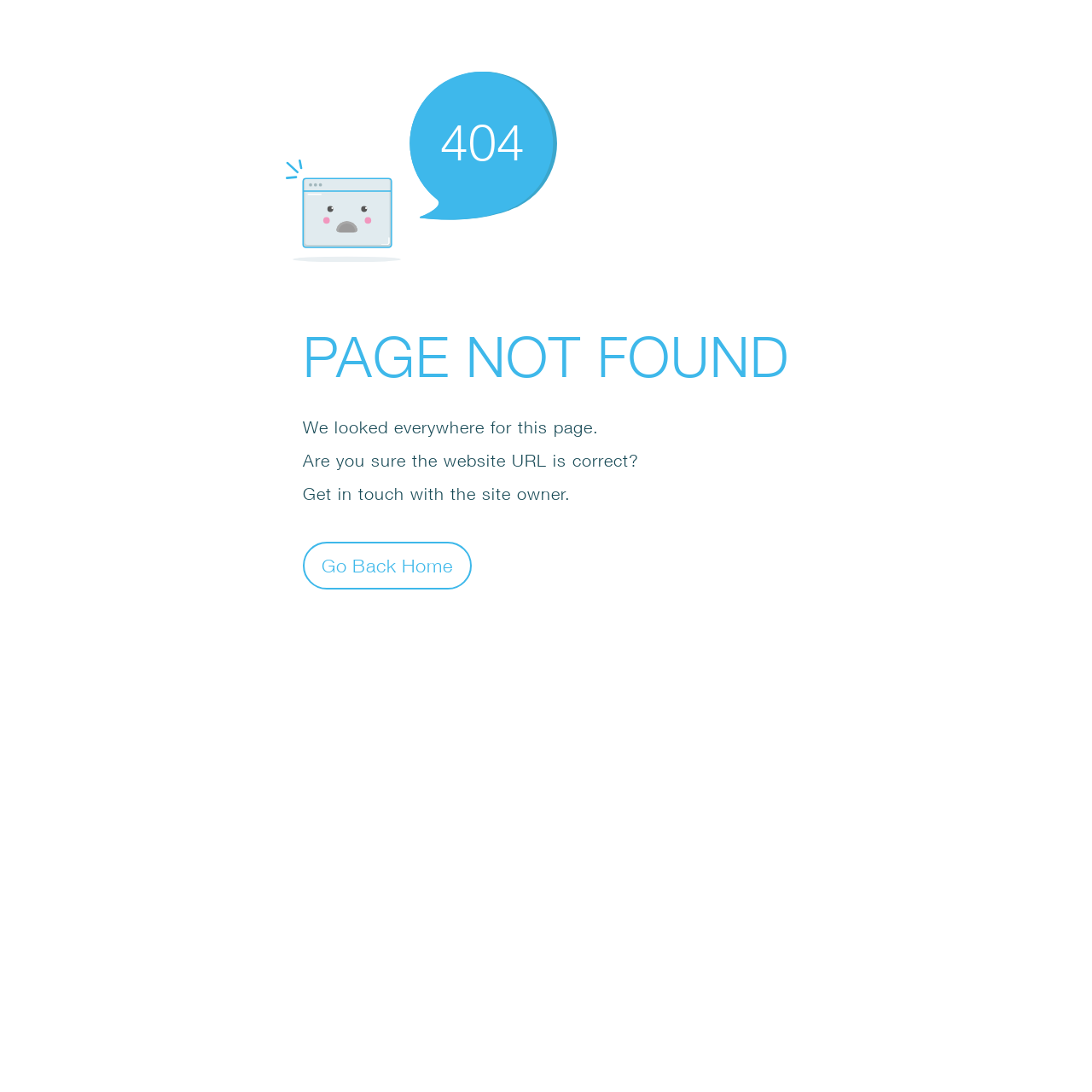Determine the bounding box for the described HTML element: "Go Back Home". Ensure the coordinates are four float numbers between 0 and 1 in the format [left, top, right, bottom].

[0.277, 0.496, 0.432, 0.54]